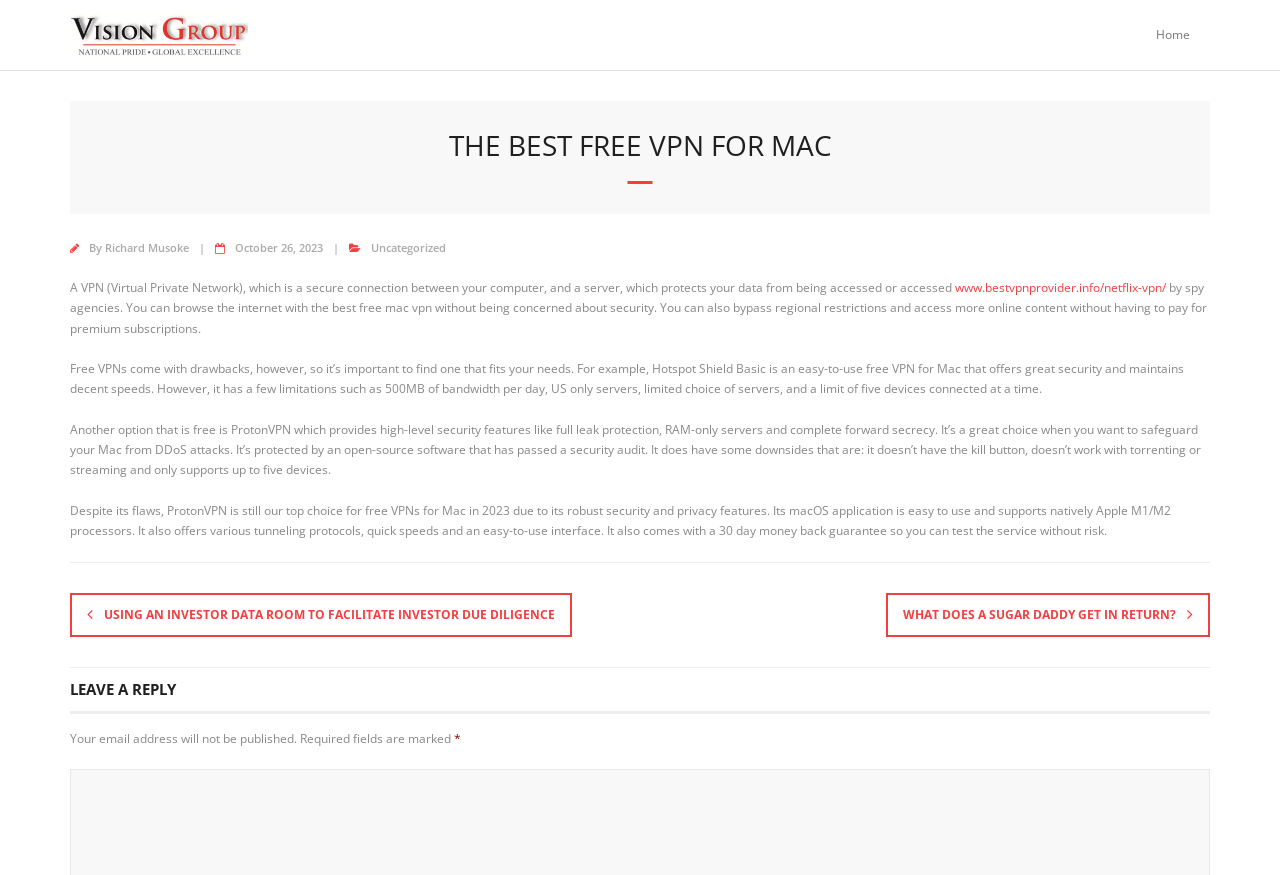Determine the bounding box coordinates of the region to click in order to accomplish the following instruction: "Visit 'Proposals'". Provide the coordinates as four float numbers between 0 and 1, specifically [left, top, right, bottom].

None